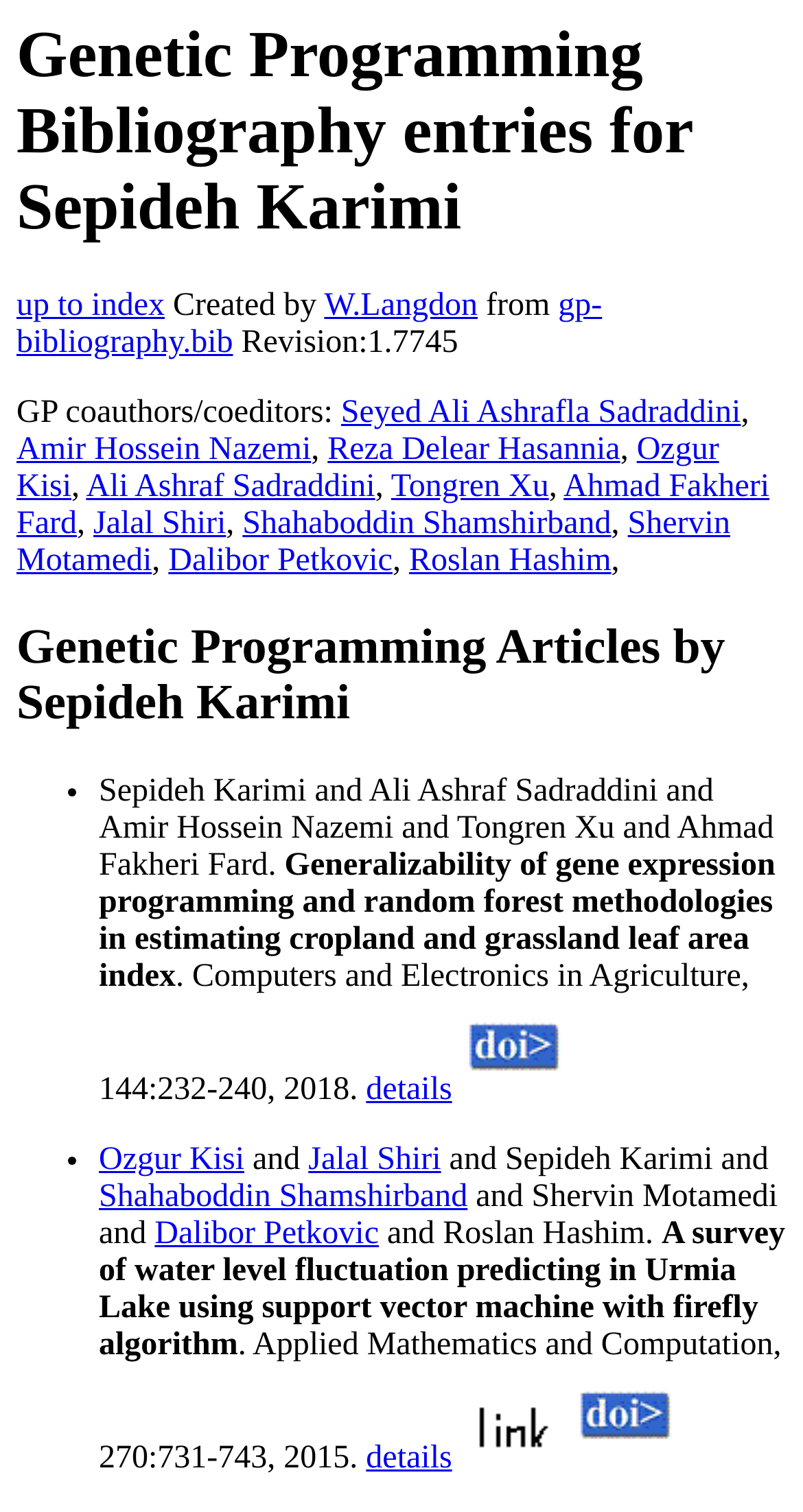Find and extract the text of the primary heading on the webpage.

Genetic Programming Bibliography entries for Sepideh Karimi